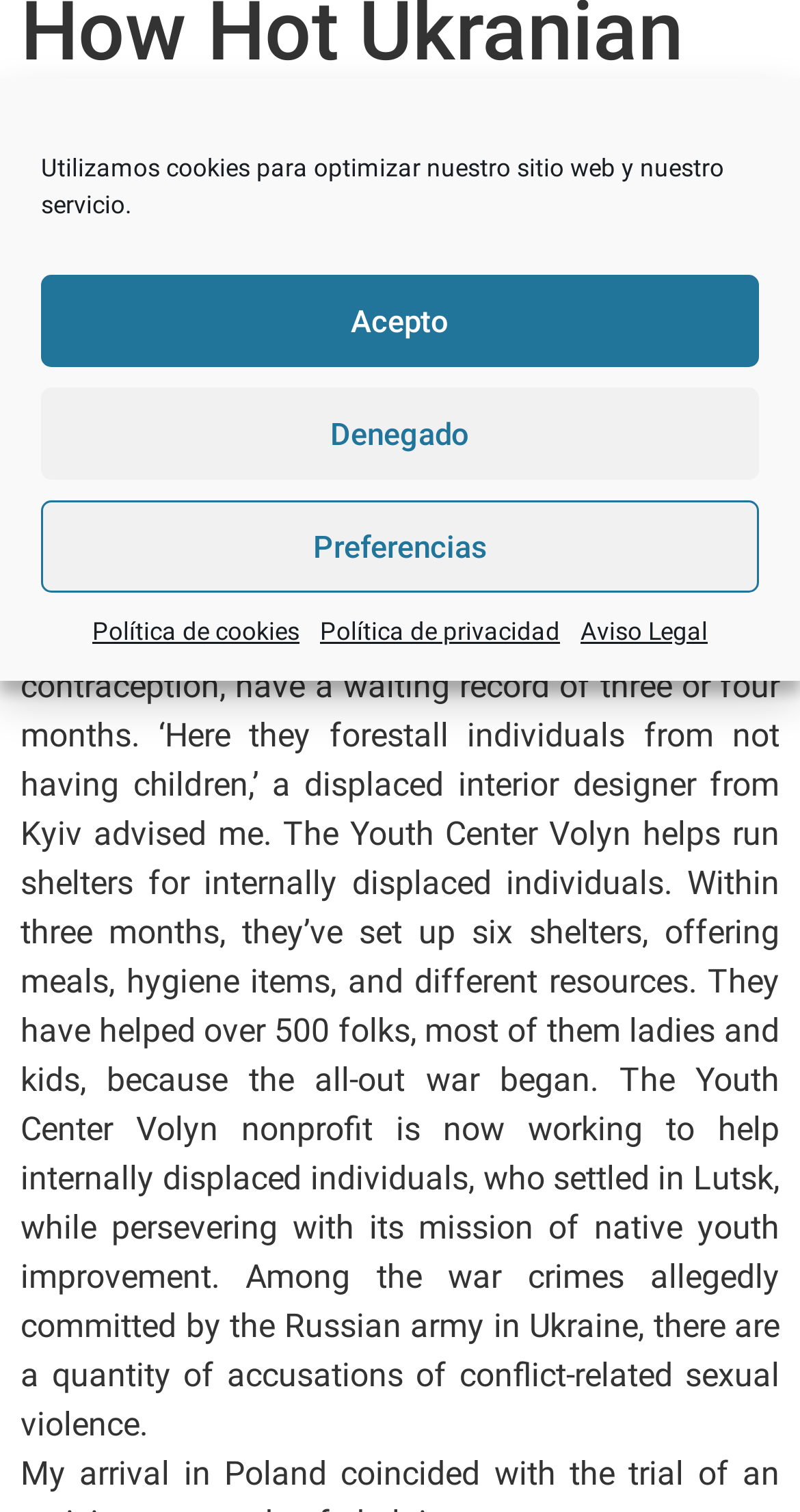Determine the bounding box coordinates of the UI element described below. Use the format (top-left x, top-left y, bottom-right x, bottom-right y) with floating point numbers between 0 and 1: Política de privacidad

[0.4, 0.406, 0.7, 0.43]